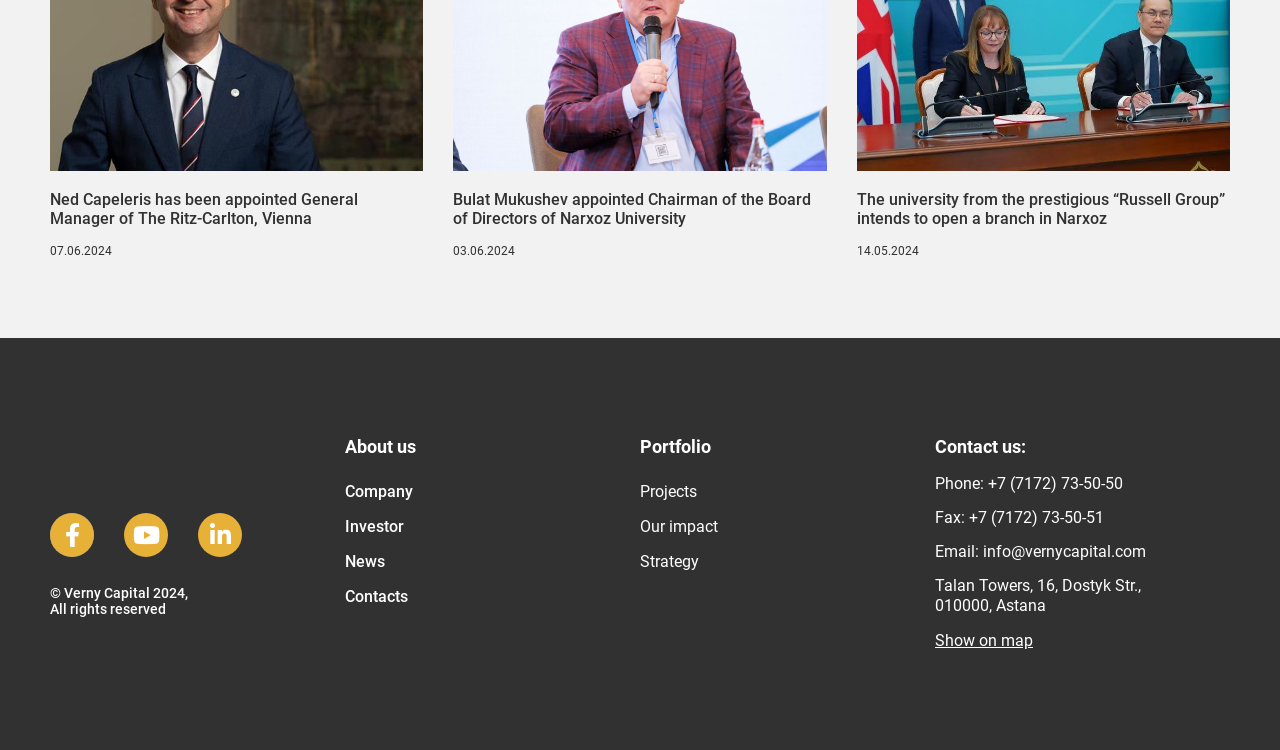Please provide a short answer using a single word or phrase for the question:
What is the email address of the company?

info@vernycapital.com